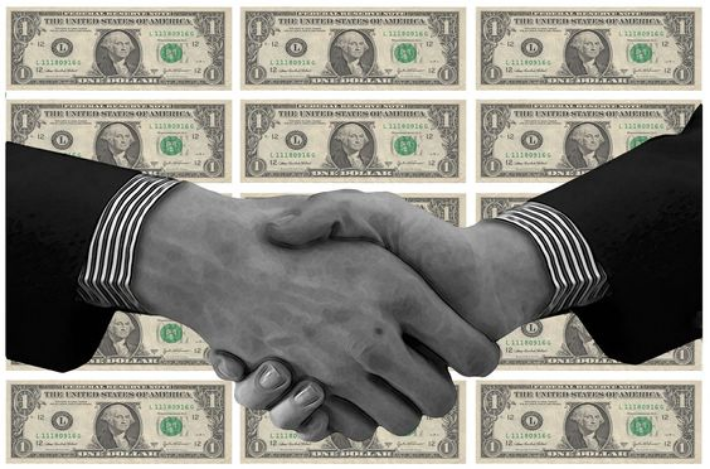Outline with detail what the image portrays.

The image showcases a close-up of two business professionals engaging in a firm handshake, symbolizing trust and agreement. The background features a collage of one-dollar bills, emphasizing financial themes. One hand displays a crisp suit with subtle stripe accents, while the other is more casually poised, illustrating the dynamics of economic negotiations. This visual representation aligns closely with the surrounding context of a report on actual economic and financial developments, highlighting the significance of financial relationships in the global economy.